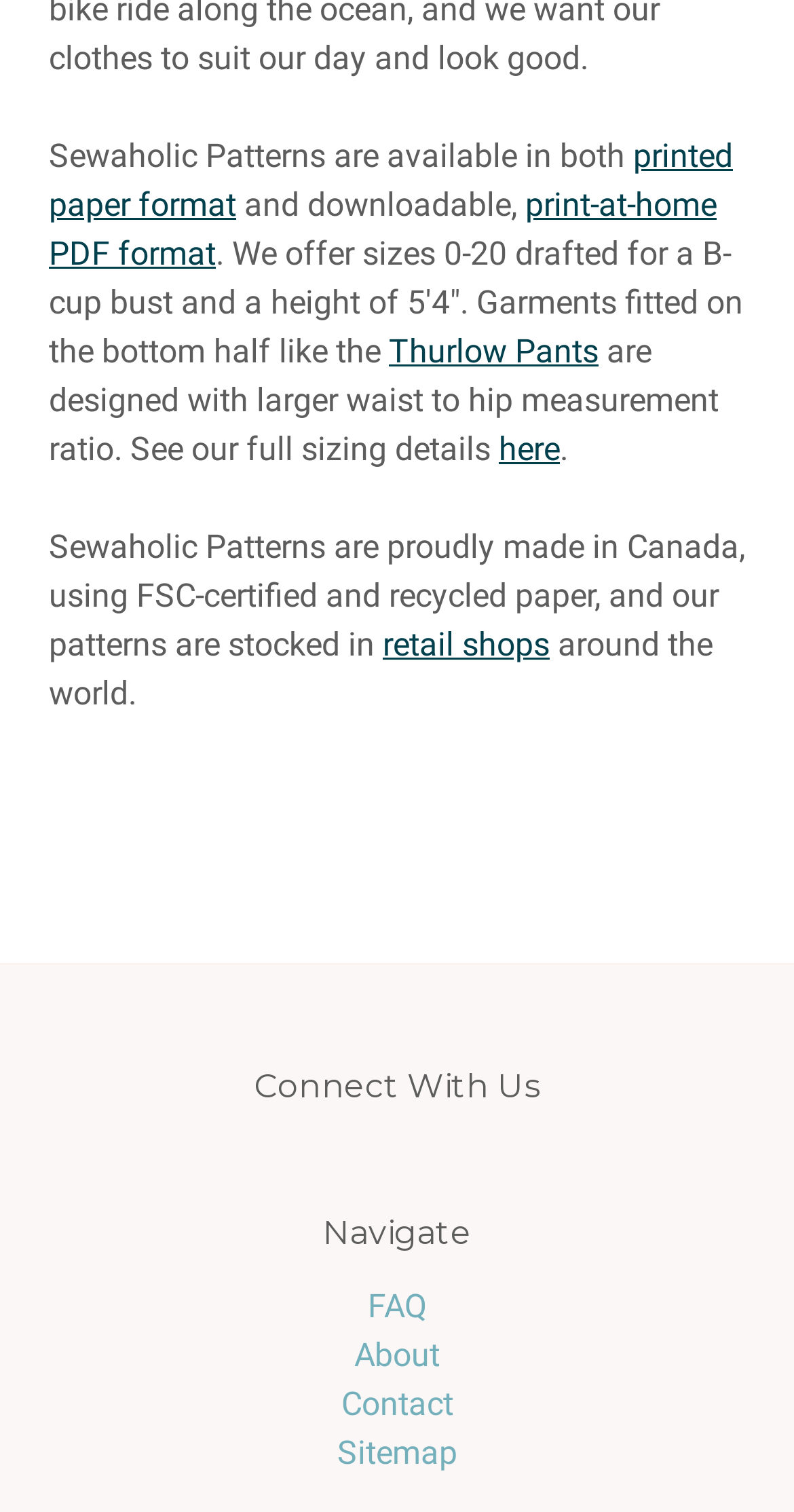Kindly respond to the following question with a single word or a brief phrase: 
Where are Sewaholic Patterns proudly made?

Canada